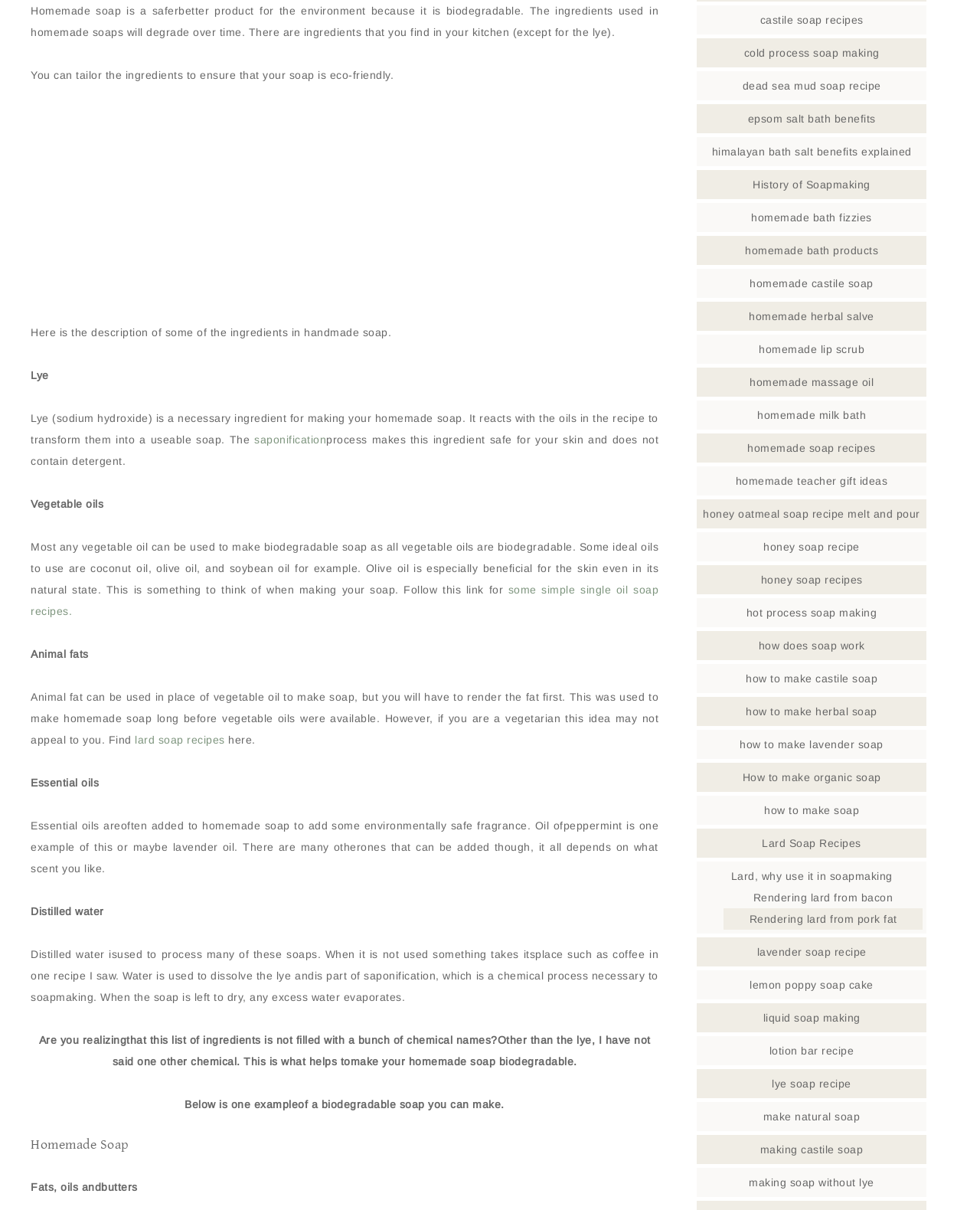Please determine the bounding box coordinates, formatted as (top-left x, top-left y, bottom-right x, bottom-right y), with all values as floating point numbers between 0 and 1. Identify the bounding box of the region described as: saponification

[0.259, 0.358, 0.333, 0.368]